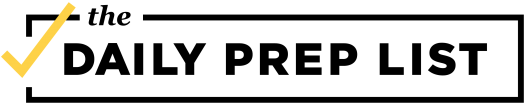Provide a comprehensive description of the image.

The image features the logo of "The Daily Prep List," prominently displaying the name in bold, modern typography. The word "the" is styled in a smaller, refined font, while "DAILY PREP LIST" stands out in capital letters, emphasizing its significance. A yellow checkmark accompanies the text, symbolizing acknowledgment or approval, and is positioned to the left of the title. The overall design is clean and professional, conveying an energetic and organized approach to the preparation of daily tasks or updates, likely relevant to industry news or insights.